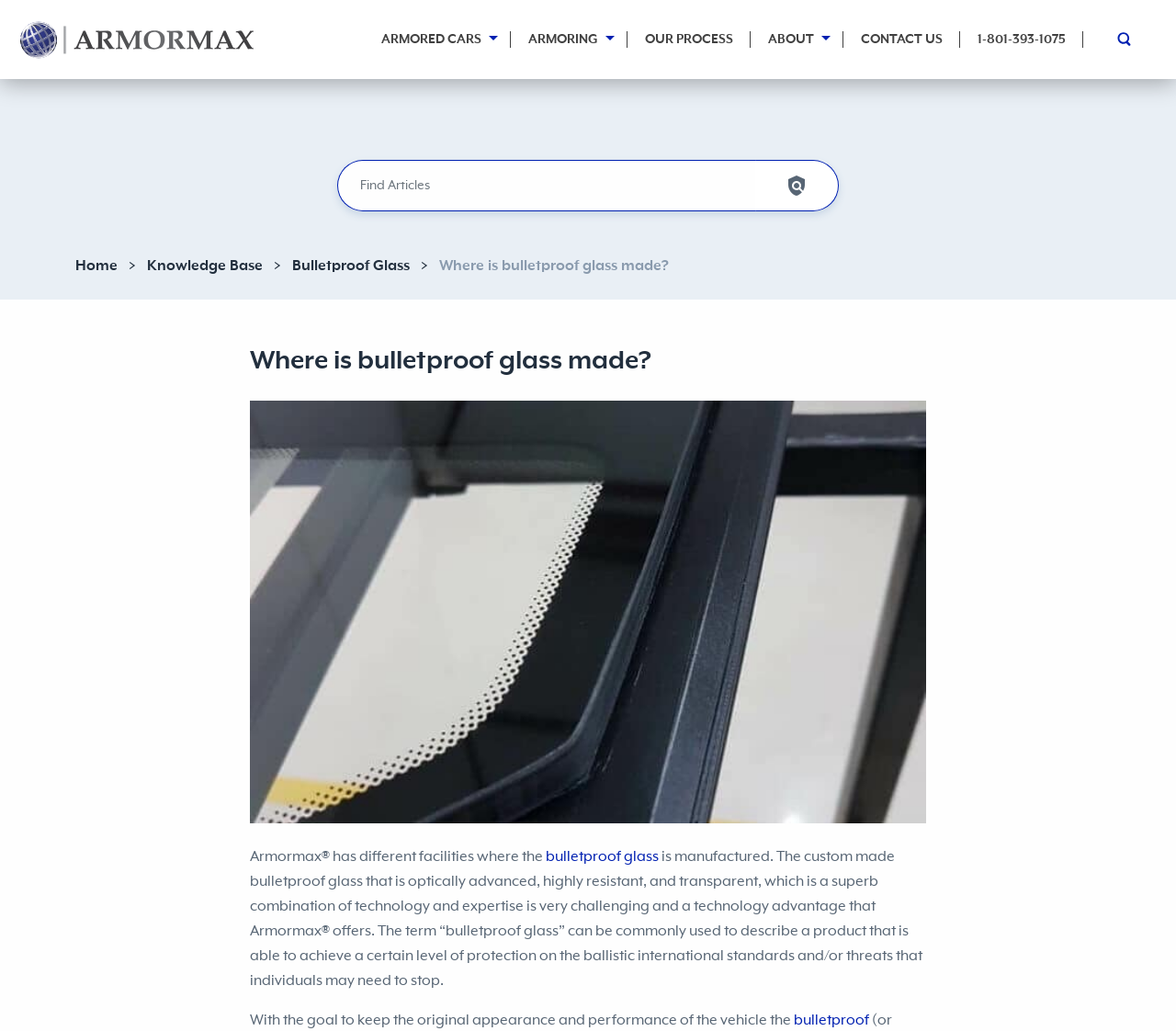Find the bounding box coordinates for the area you need to click to carry out the instruction: "Contact us". The coordinates should be four float numbers between 0 and 1, indicated as [left, top, right, bottom].

[0.717, 0.02, 0.816, 0.056]